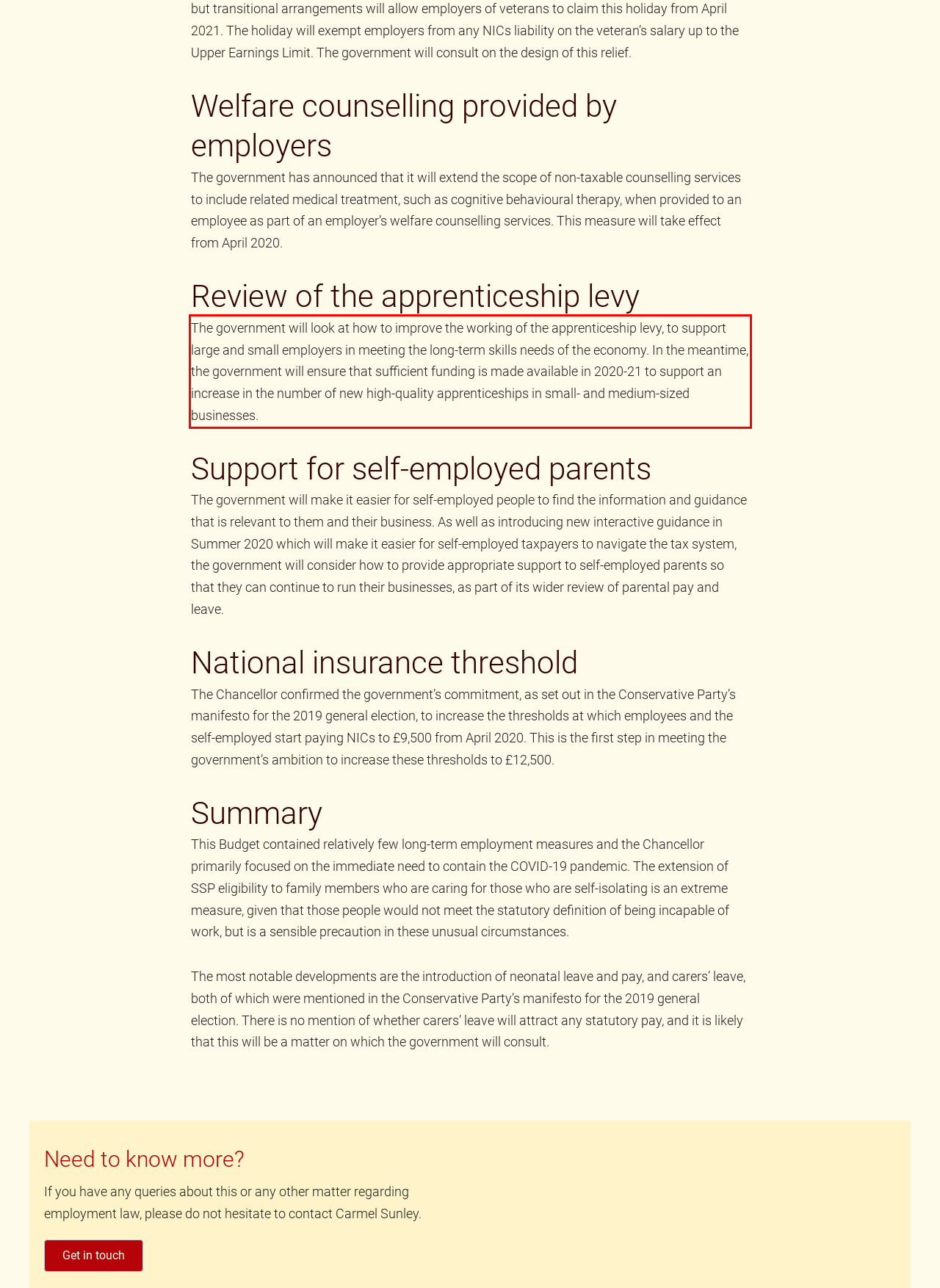Given a screenshot of a webpage with a red bounding box, extract the text content from the UI element inside the red bounding box.

The government will look at how to improve the working of the apprenticeship levy, to support large and small employers in meeting the long-term skills needs of the economy. In the meantime, the government will ensure that sufficient funding is made available in 2020-21 to support an increase in the number of new high-quality apprenticeships in small- and medium-sized businesses.